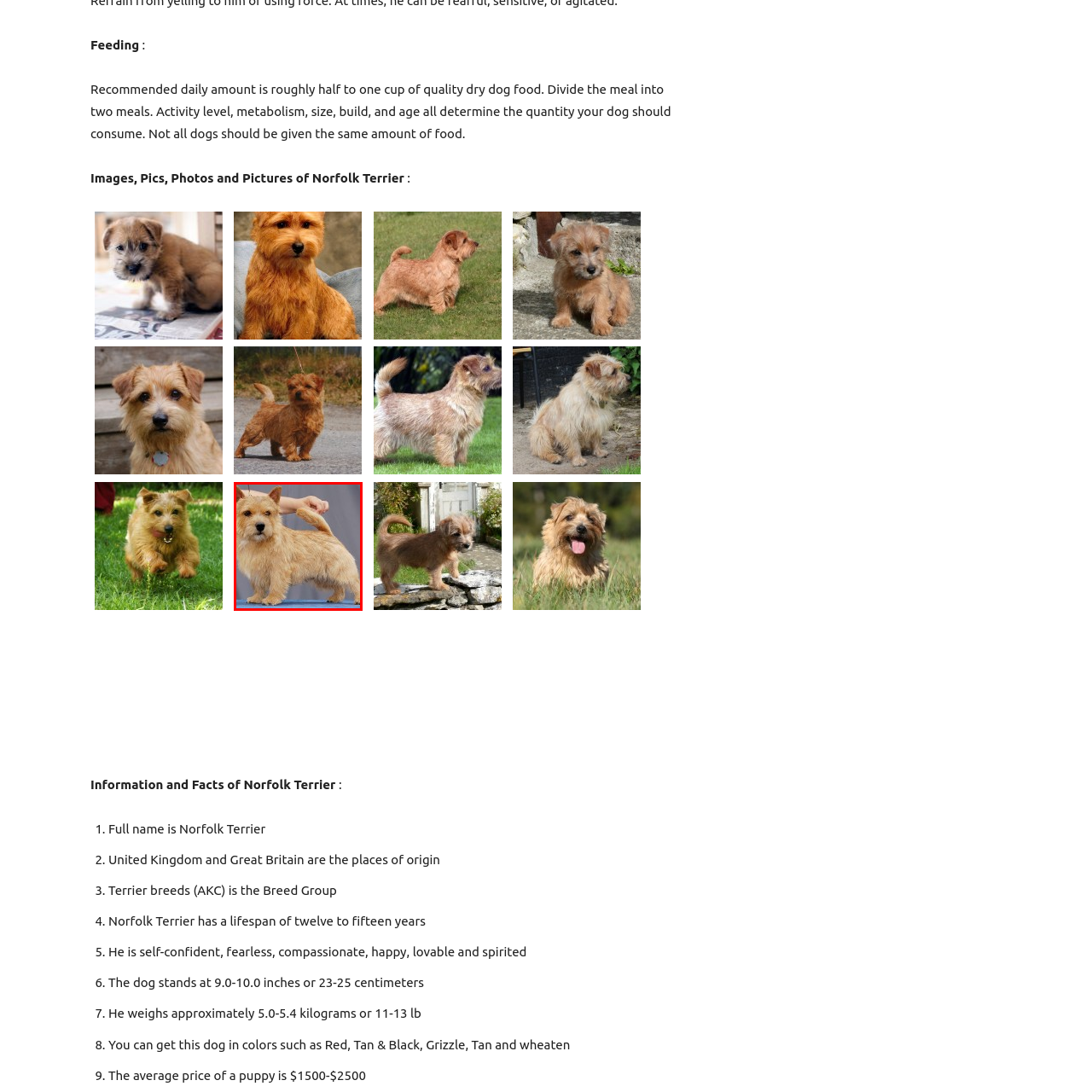Give an in-depth description of the image highlighted with the red boundary.

This image features a Norfolk Terrier, a small, spirited breed known for its friendly and confident demeanor. The dog is standing on a blue surface, showcasing its distinctive wiry coat, which is primarily a light tan color. The breed's characteristic features include a slightly elongated body, erect ears, and a lively expression, giving it a charming appearance. In the background, a human hand is seen adjusting the dog's tail, indicating the careful grooming often associated with this breed. Norfolk Terriers are affectionate and sociable companions, with playful personalities that make them wonderful family pets. They typically weigh between 5.0 to 5.4 kilograms and stand about 9.0 to 10.0 inches tall, making them a petite yet robust breed.